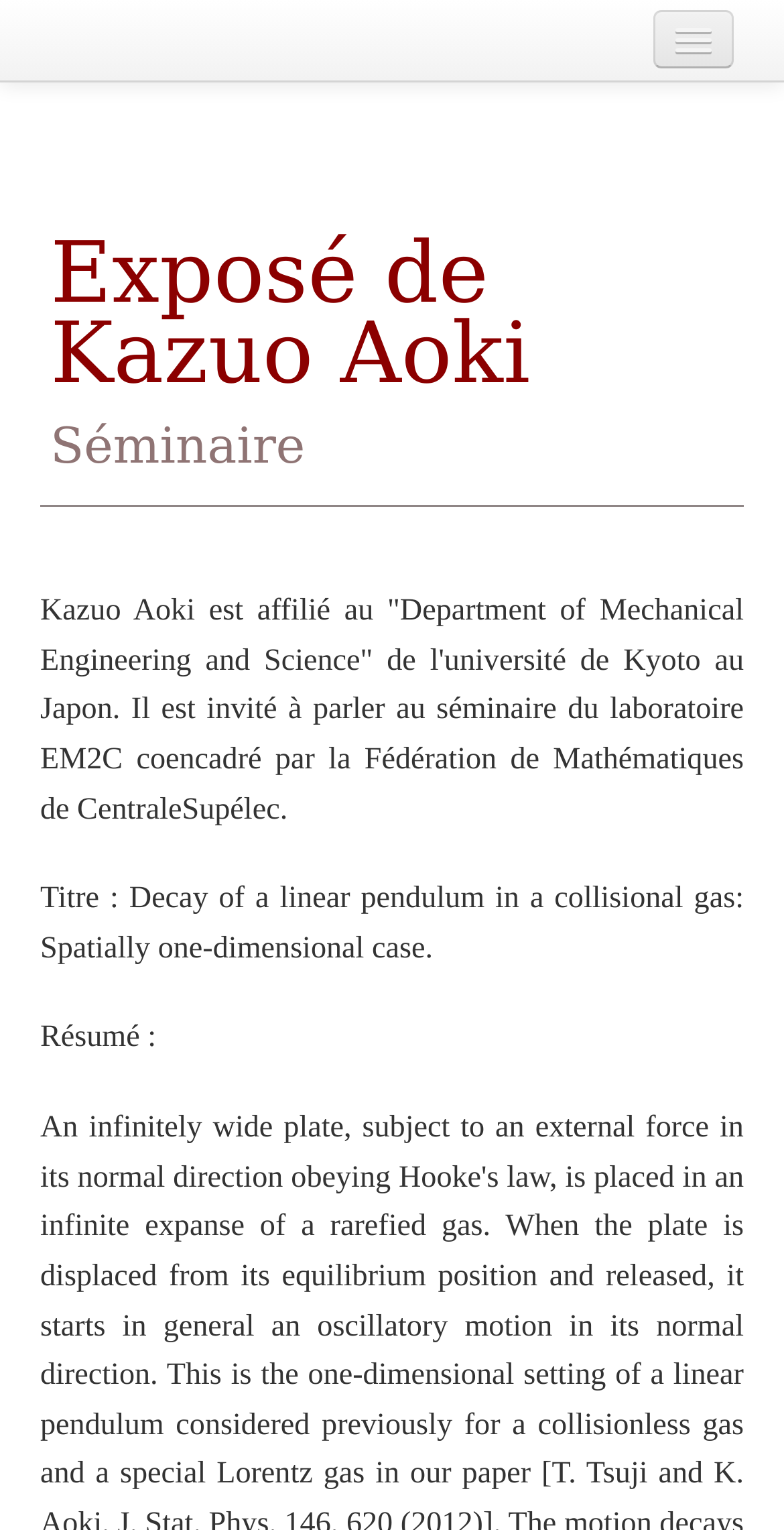Identify and provide the text content of the webpage's primary headline.

Exposé de Kazuo Aoki Séminaire